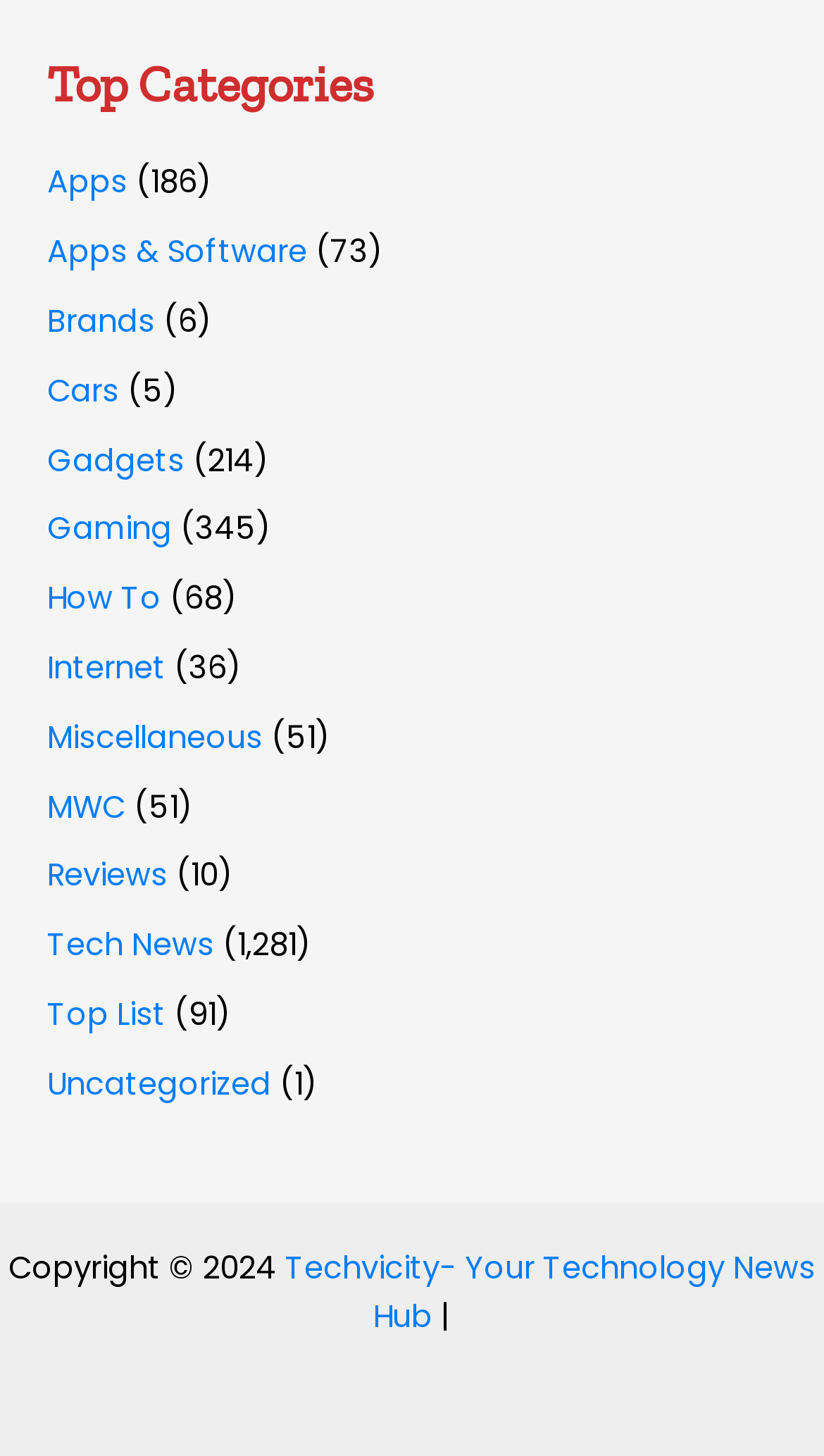What is the first category listed?
Using the image as a reference, deliver a detailed and thorough answer to the question.

The first category listed is 'Apps' which is a link element located at the top of the webpage, with a bounding box coordinate of [0.058, 0.111, 0.155, 0.14].